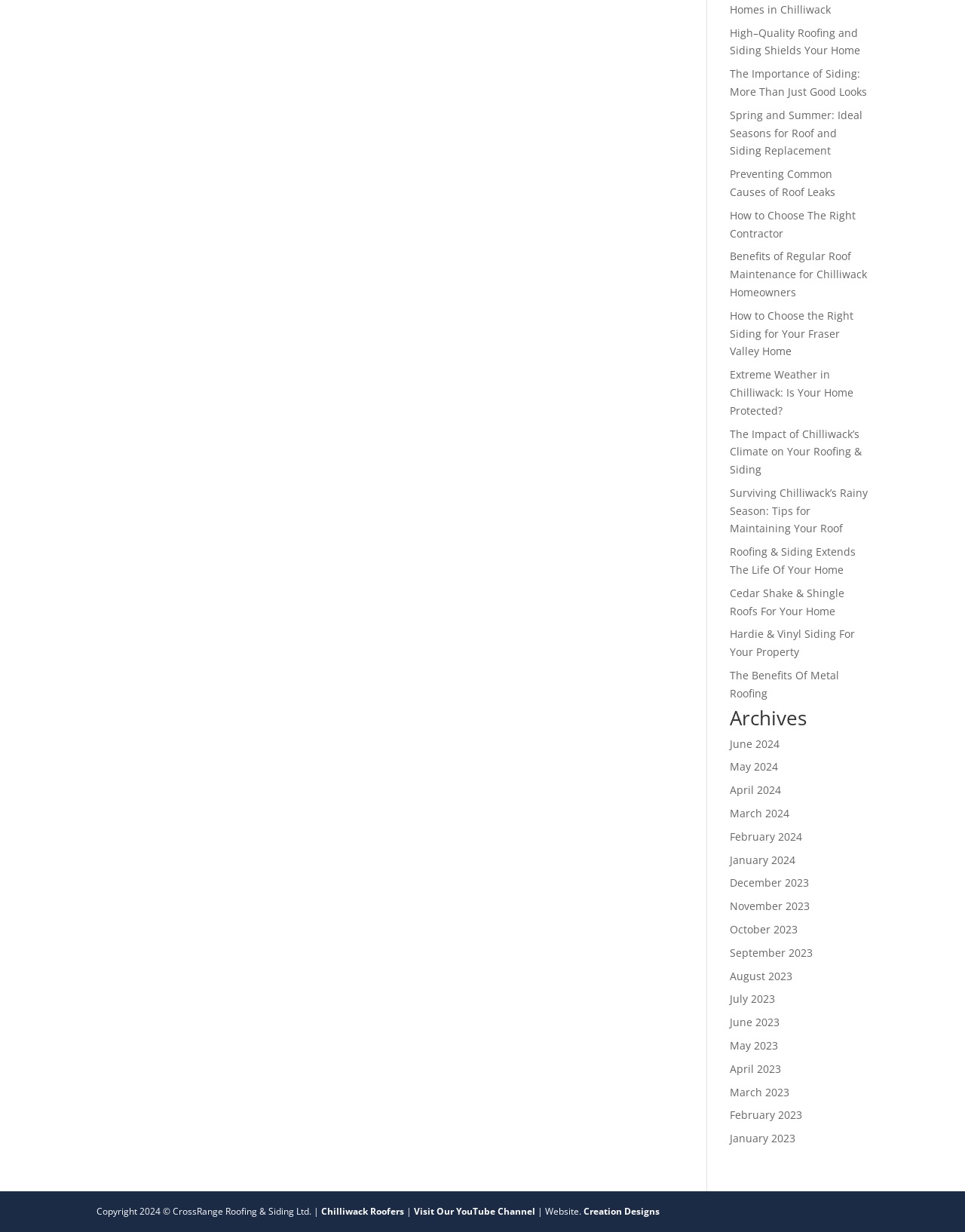Find the bounding box coordinates for the HTML element specified by: "Visit Our YouTube Channel".

[0.429, 0.978, 0.555, 0.988]